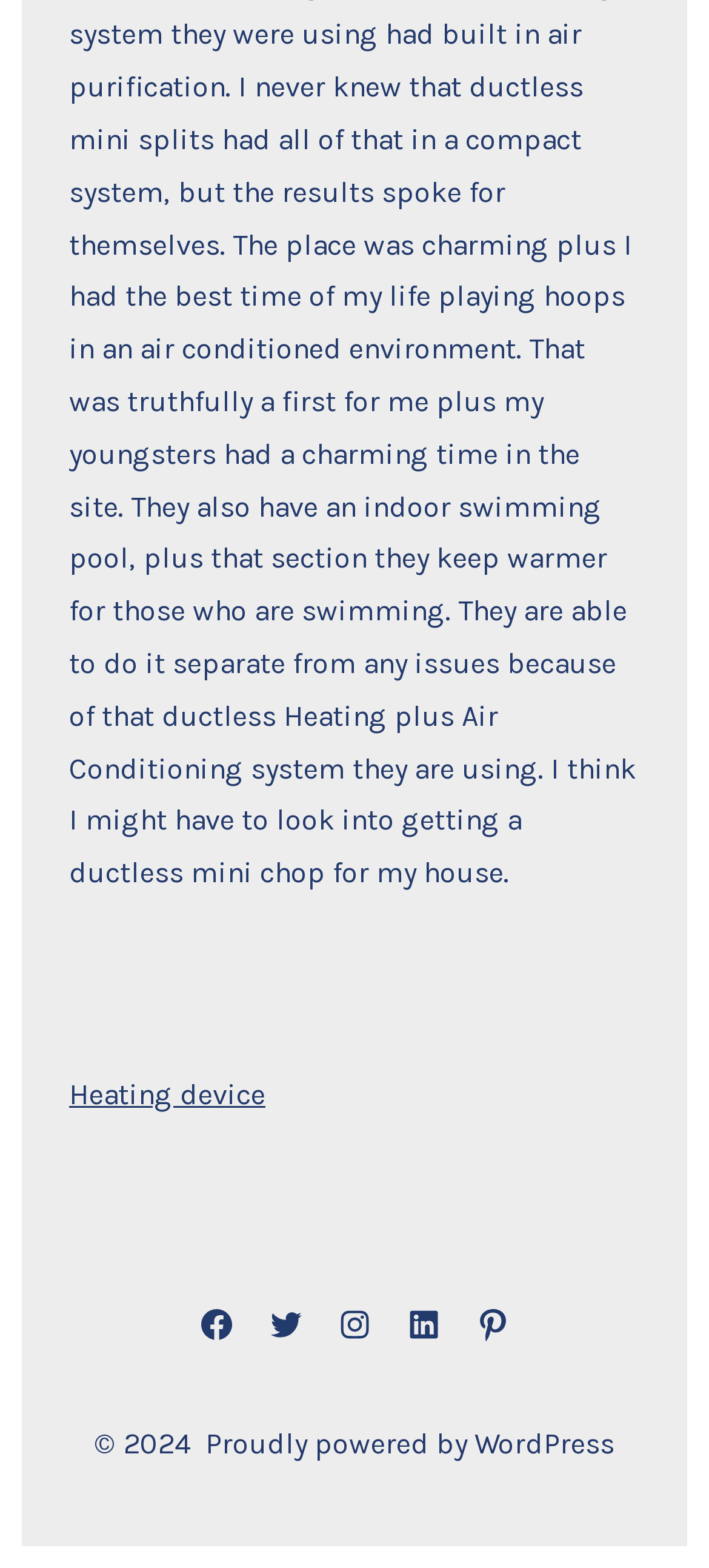What is the platform that powers this website?
Please use the visual content to give a single word or phrase answer.

WordPress